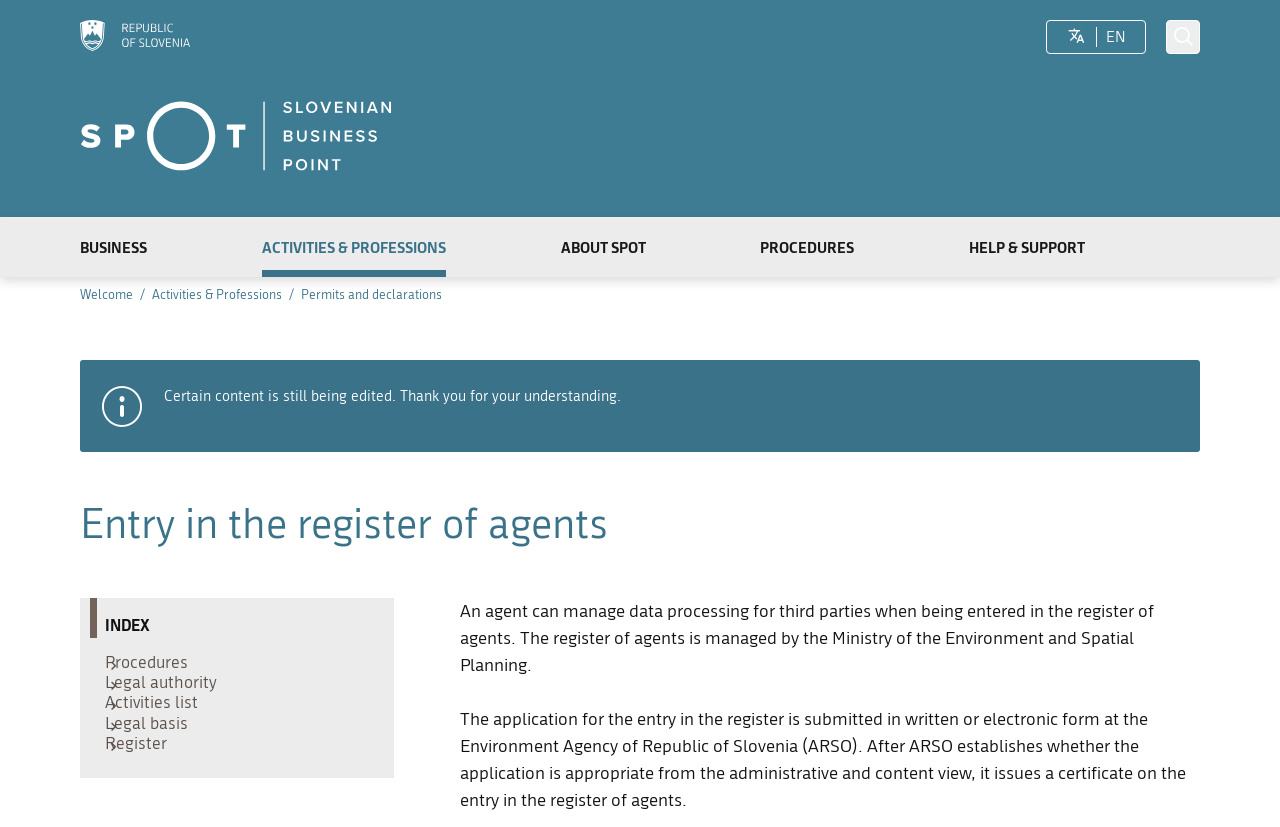Bounding box coordinates must be specified in the format (top-left x, top-left y, bottom-right x, bottom-right y). All values should be floating point numbers between 0 and 1. What are the bounding box coordinates of the UI element described as: Permits and declarations

[0.235, 0.347, 0.345, 0.365]